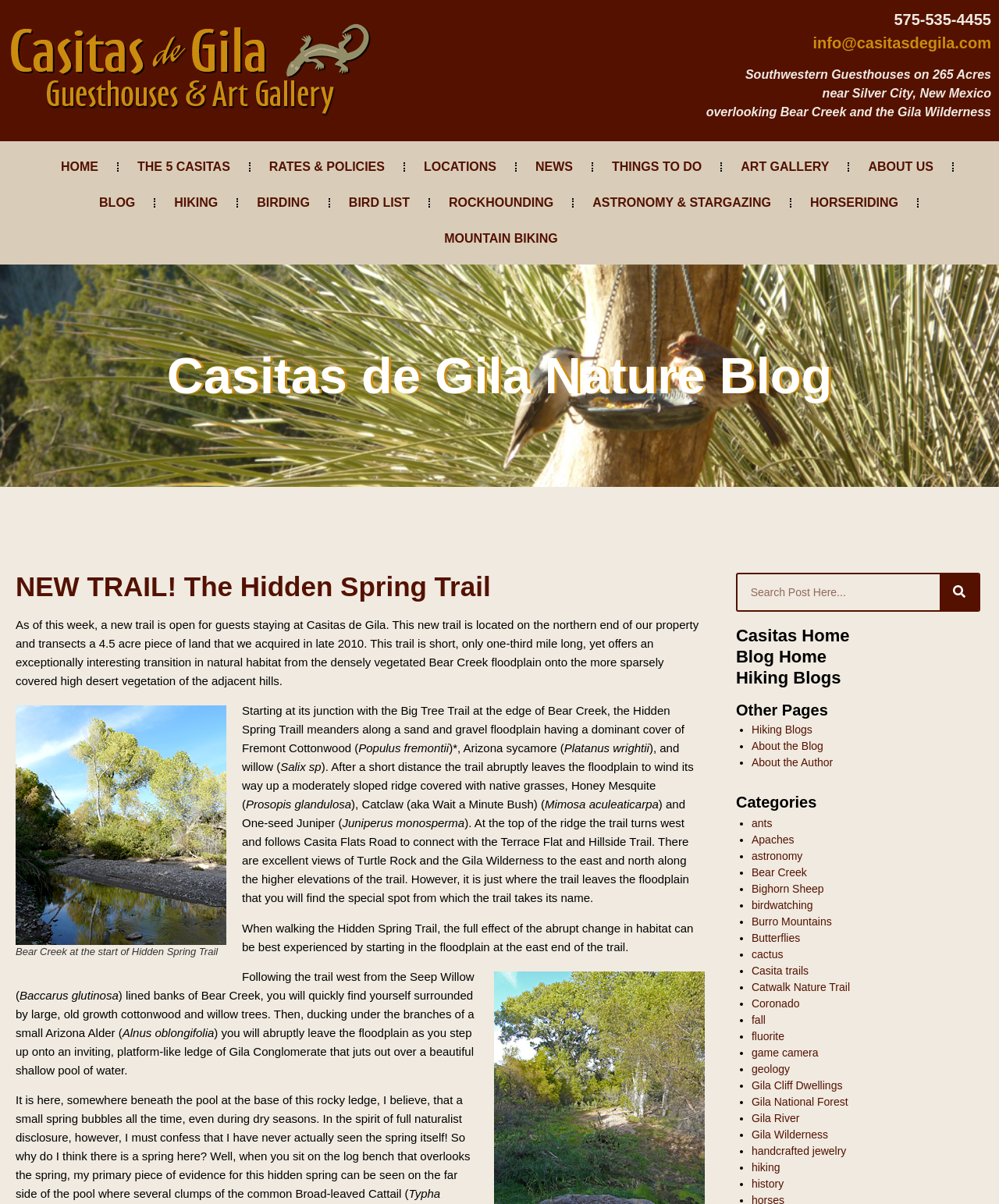Find and indicate the bounding box coordinates of the region you should select to follow the given instruction: "read about NEW TRAIL!".

[0.016, 0.476, 0.705, 0.498]